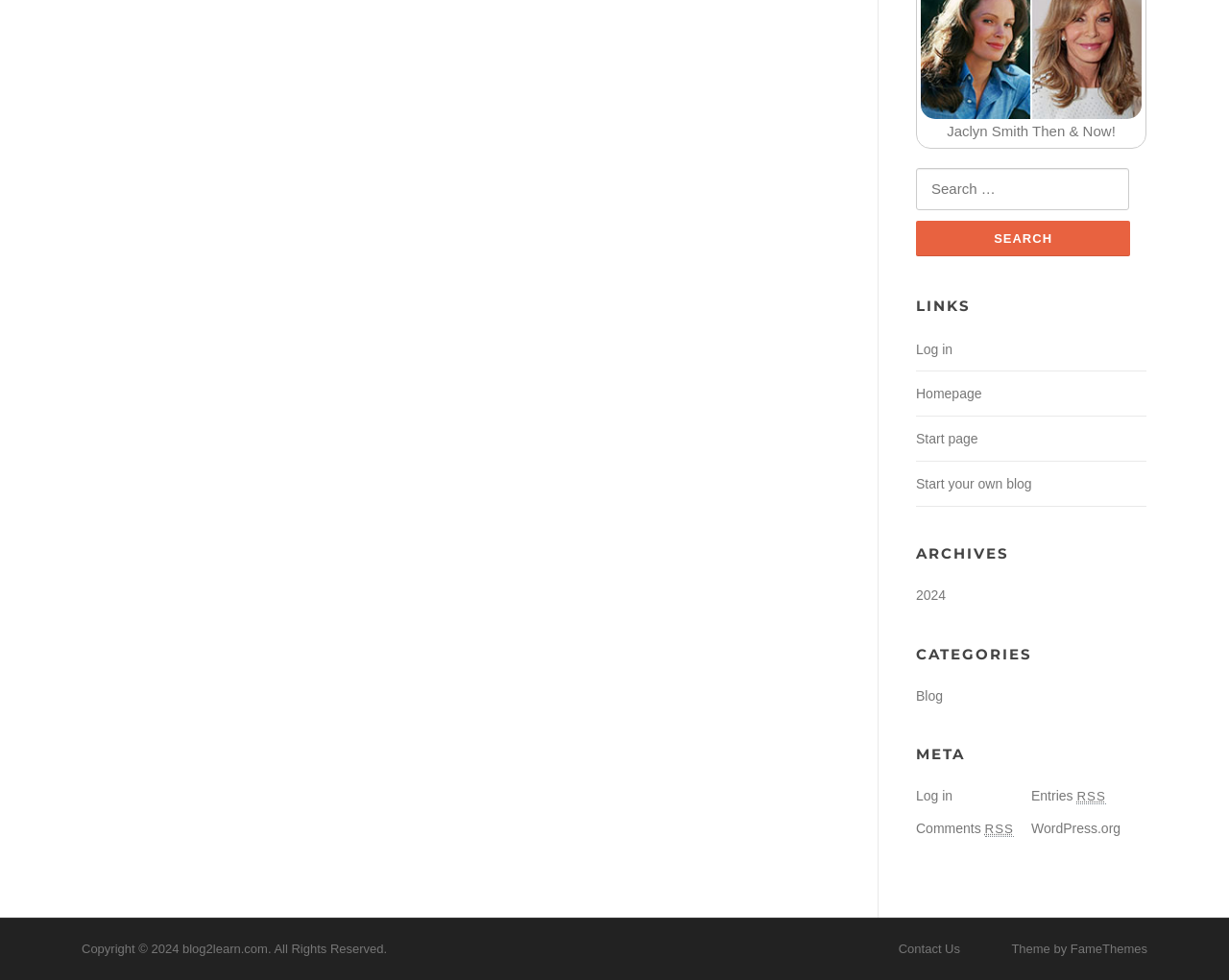Identify the bounding box for the described UI element: "Homepage".

[0.745, 0.394, 0.799, 0.41]